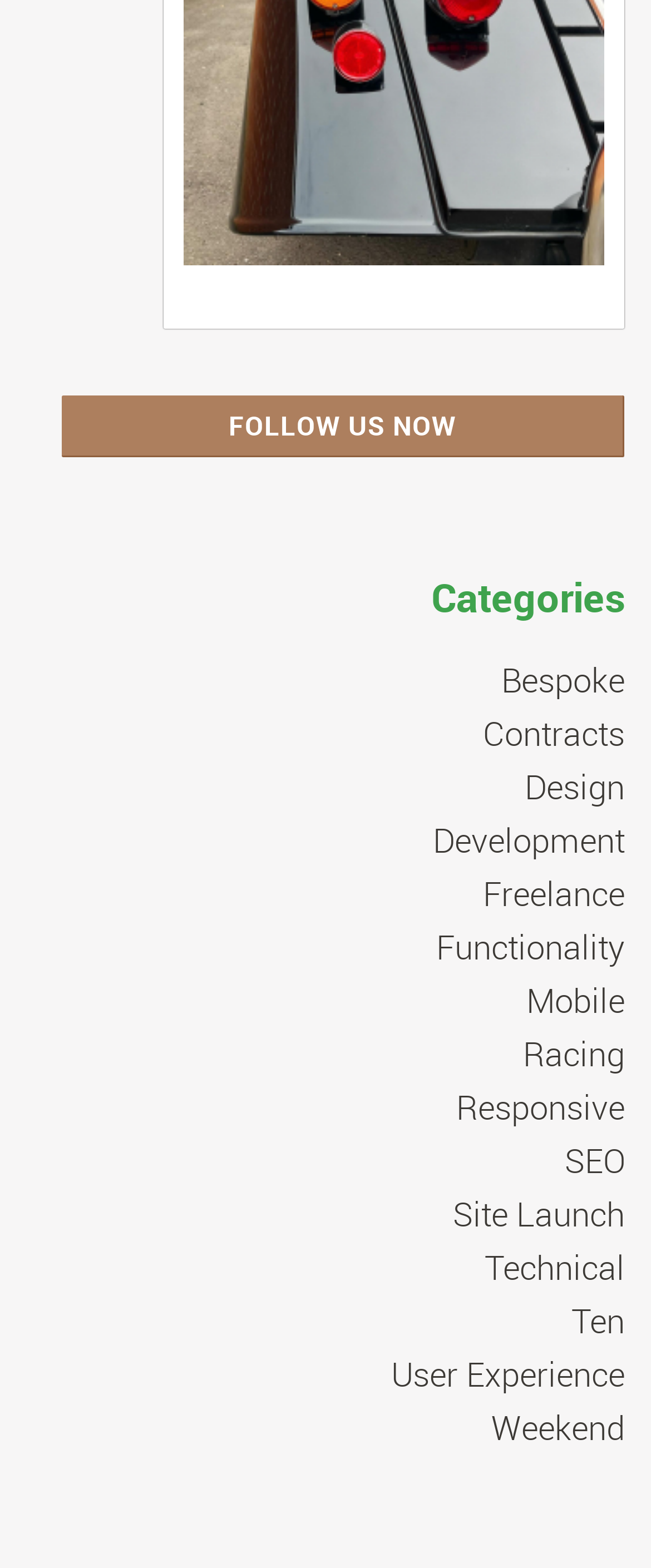Identify the bounding box coordinates of the part that should be clicked to carry out this instruction: "Follow us on social media".

[0.095, 0.252, 0.96, 0.292]